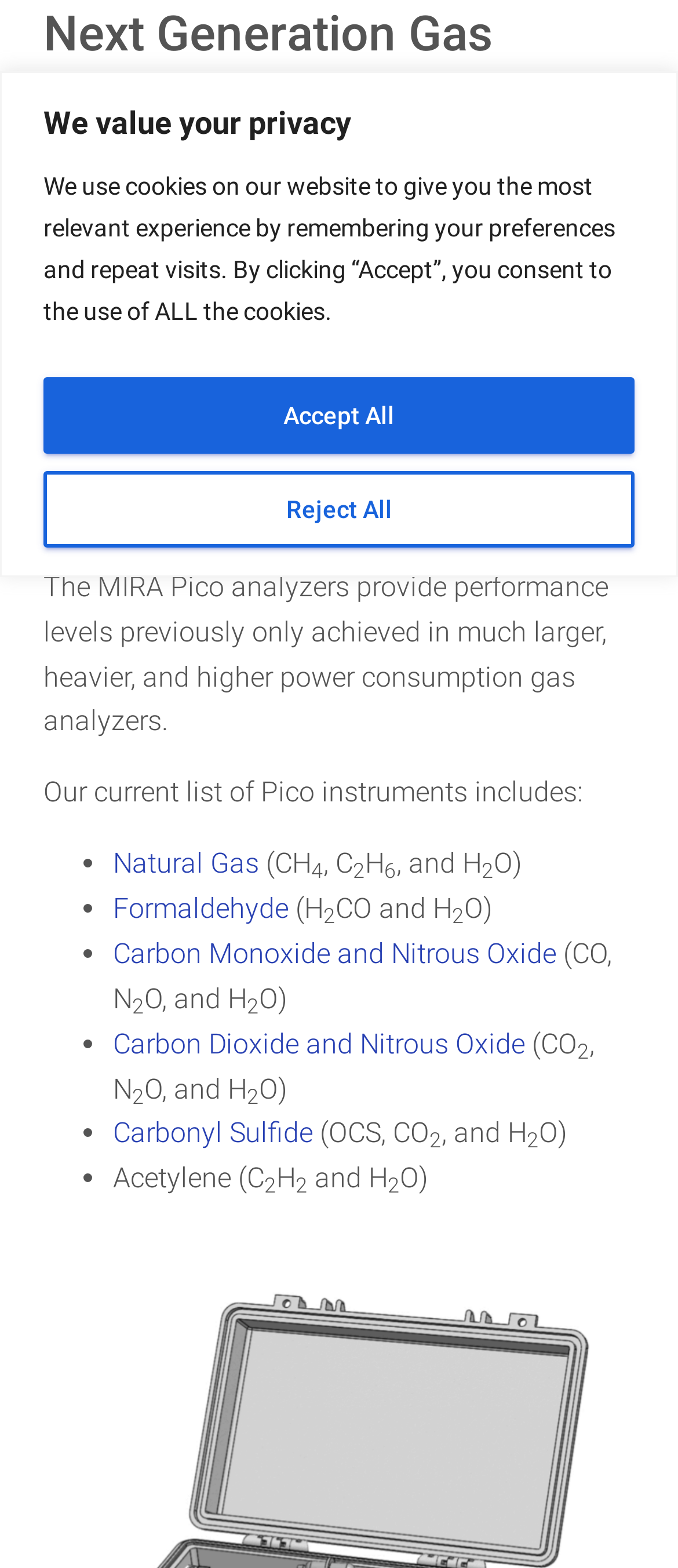Locate the UI element described by Accept All in the provided webpage screenshot. Return the bounding box coordinates in the format (top-left x, top-left y, bottom-right x, bottom-right y), ensuring all values are between 0 and 1.

[0.064, 0.24, 0.936, 0.289]